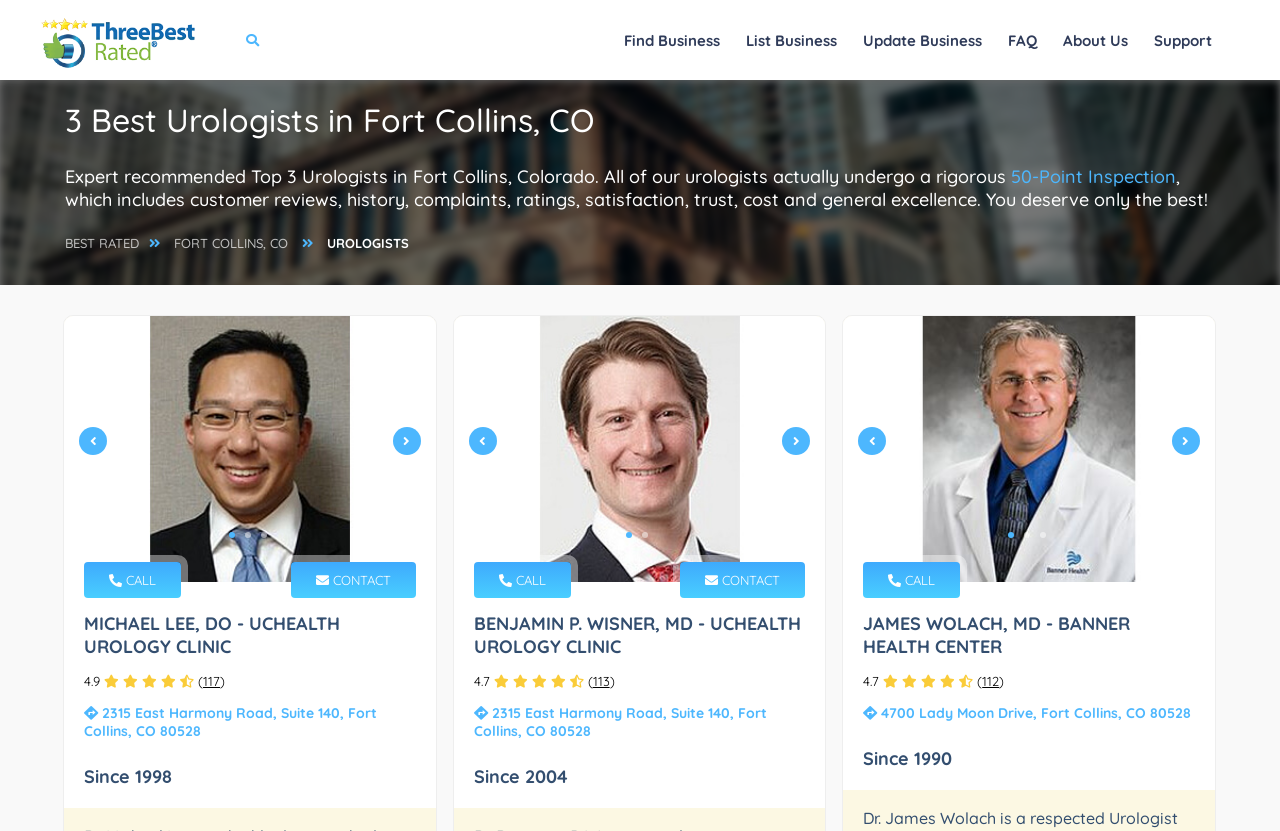Provide a thorough summary of the webpage.

This webpage is about the top 3 urologists in Fort Collins, Colorado. At the top, there is a logo of ThreeBestRated.com, a link to the website, and a navigation menu with links to "Find Business", "List Business", "Update Business", "FAQ", "About Us", and "Support". 

Below the navigation menu, there is a heading that reads "3 Best Urologists in Fort Collins, CO" followed by a subheading that explains the rigorous 50-Point Inspection process used to select the top urologists. The subheading also includes a link to learn more about the inspection process.

The main content of the webpage is divided into three sections, each representing one of the top urologists. Each section has a tab panel with an image of the urologist, and a tab list with three tabs. The first tab is selected by default, and it displays the urologist's information, including their name, rating, number of reviews, address, and years of experience. There are also links to call or contact the urologist.

The three urologists listed are Michael Lee, DO - UCHEALTH UROLOGY CLINIC, Benjamin P. Wisner, MD - UCHEALTH UROLOGY CLINIC, and James Wolach, MD - BANNER HEALTH CENTER. Each section has a similar layout, with the urologist's information and links to call or contact them.